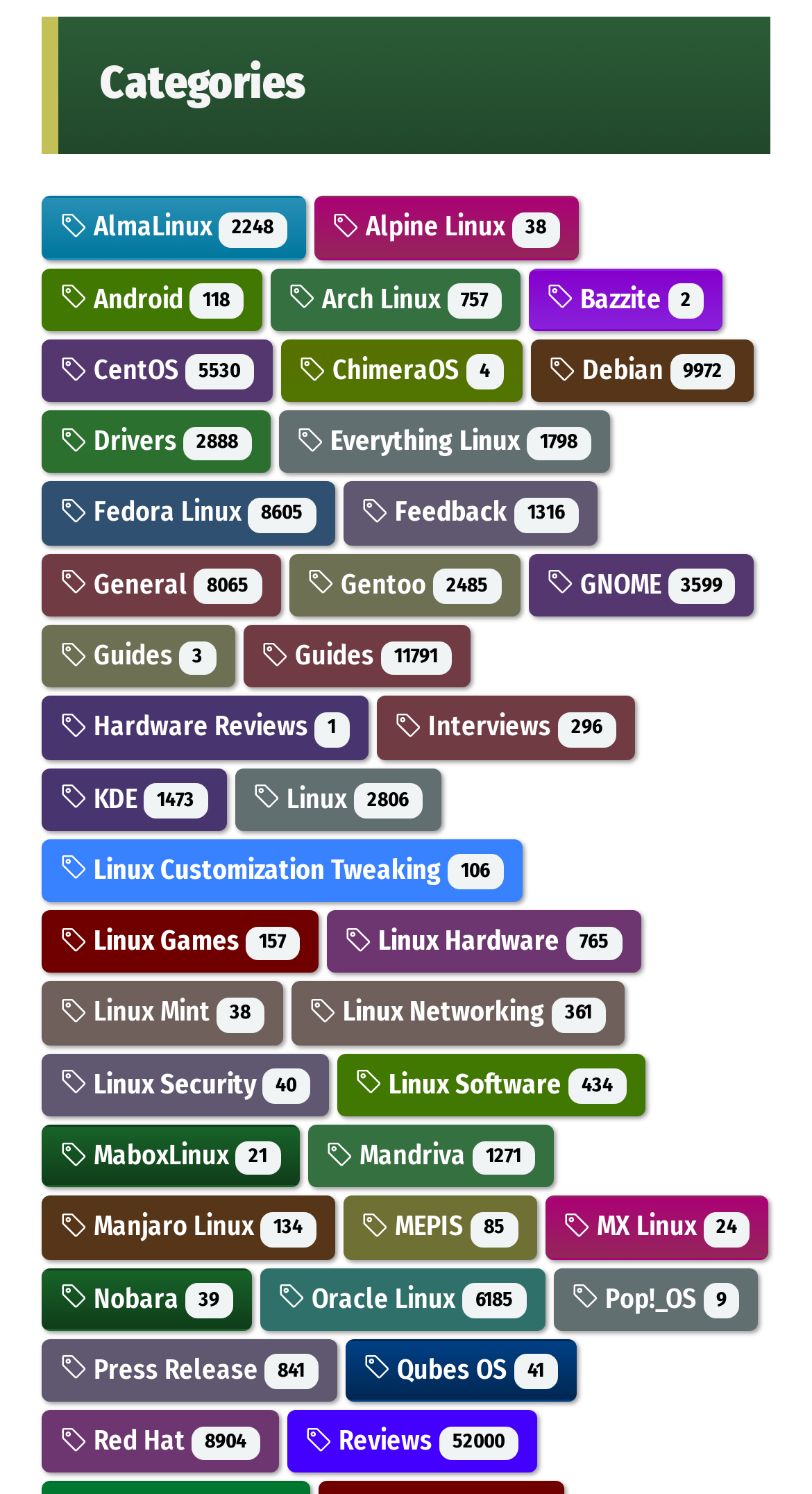Identify the bounding box coordinates of the section to be clicked to complete the task described by the following instruction: "Read about General". The coordinates should be four float numbers between 0 and 1, formatted as [left, top, right, bottom].

[0.074, 0.38, 0.323, 0.401]